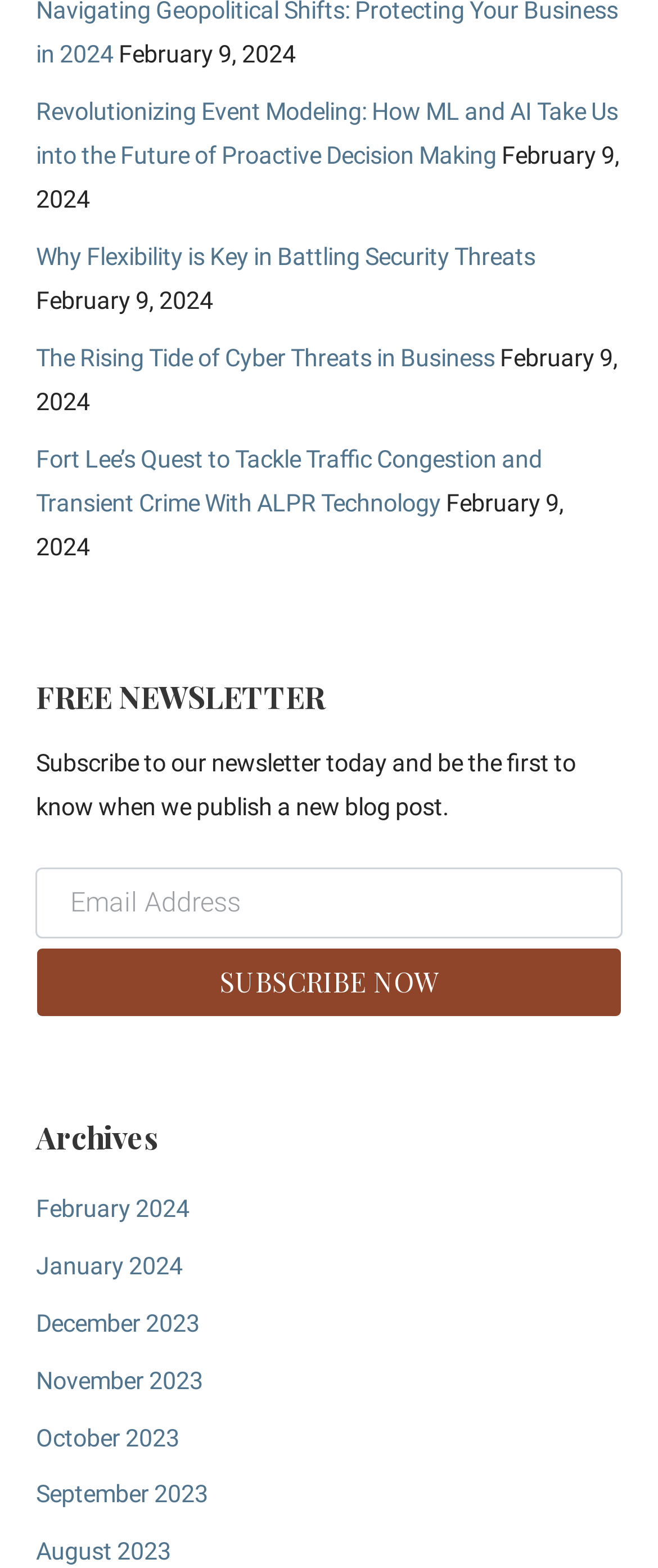How many links are there in the 'Archives' section?
From the image, provide a succinct answer in one word or a short phrase.

7